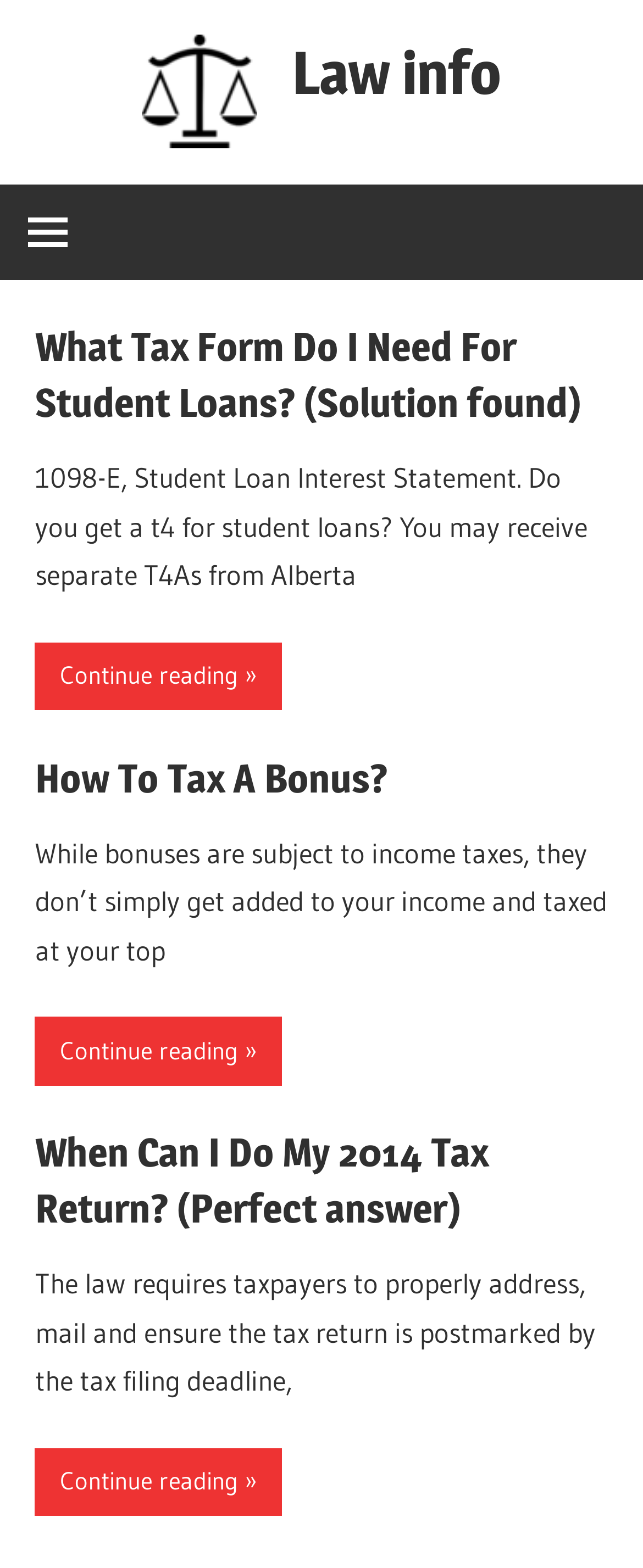Determine the bounding box coordinates of the clickable region to follow the instruction: "read the article about 'What Tax Form Do I Need For Student Loans?'".

[0.054, 0.204, 0.946, 0.275]